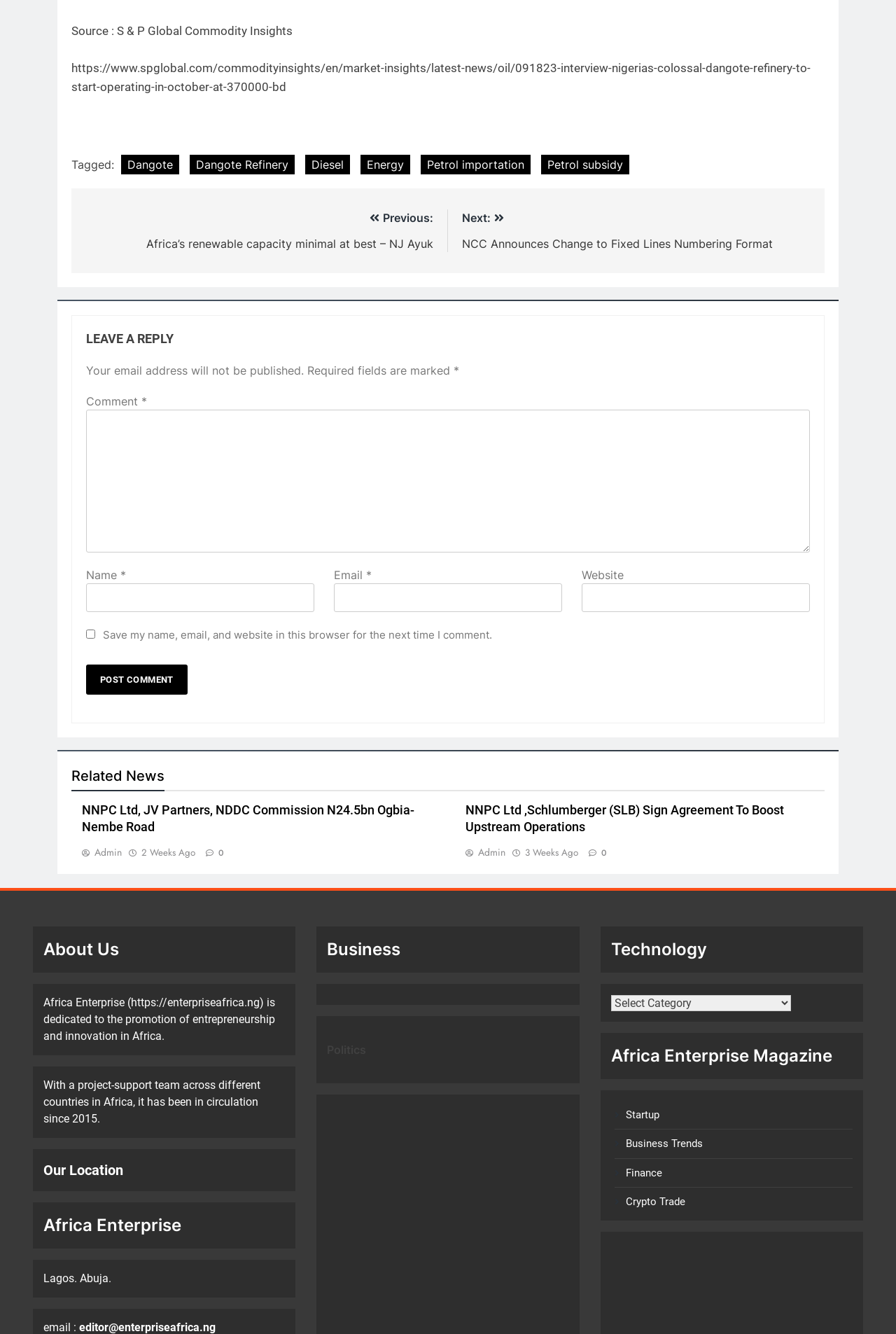Please specify the bounding box coordinates for the clickable region that will help you carry out the instruction: "Click the 'Next' link".

[0.516, 0.157, 0.905, 0.188]